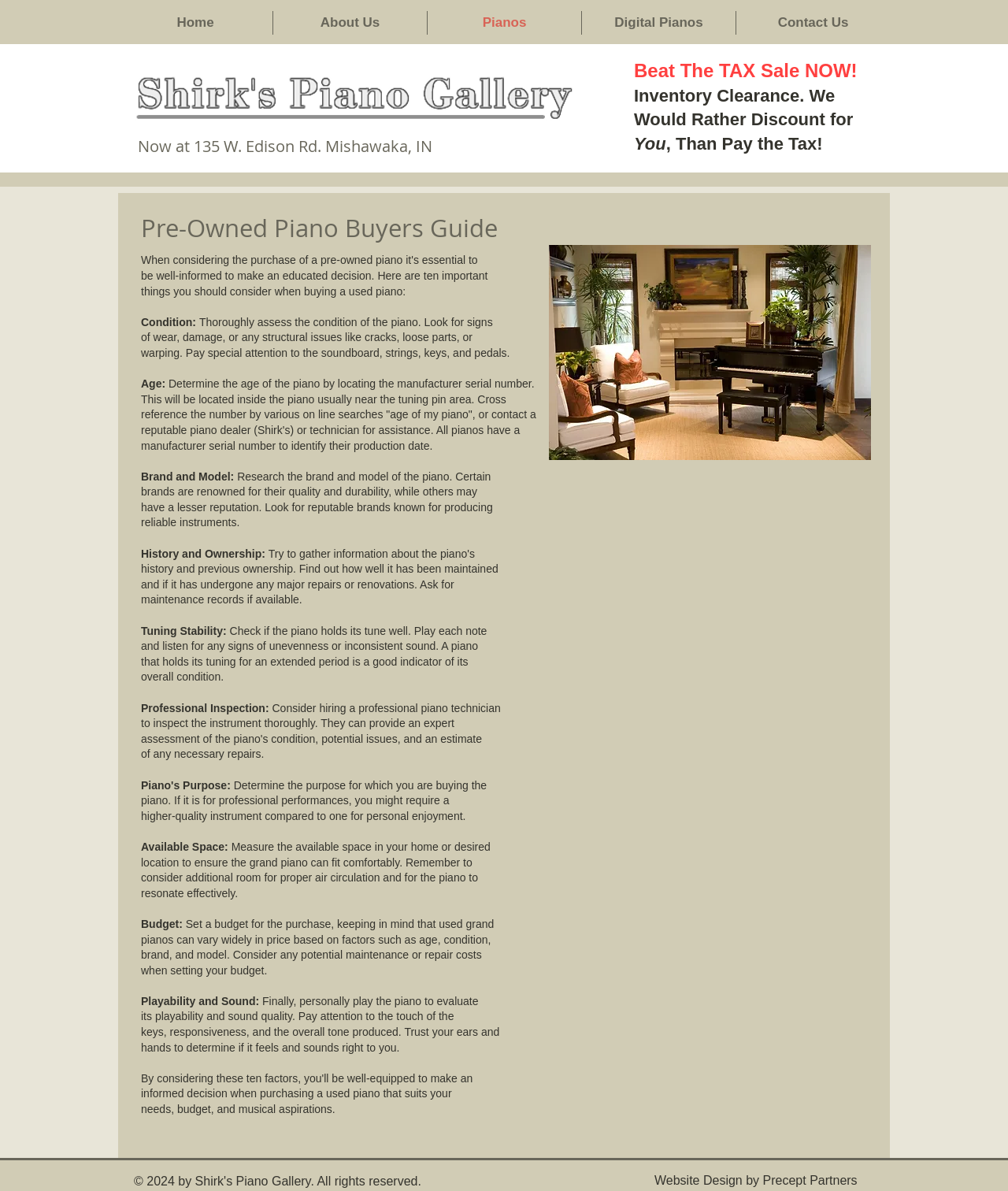Provide the bounding box coordinates of the HTML element this sentence describes: "About Us". The bounding box coordinates consist of four float numbers between 0 and 1, i.e., [left, top, right, bottom].

[0.271, 0.009, 0.423, 0.029]